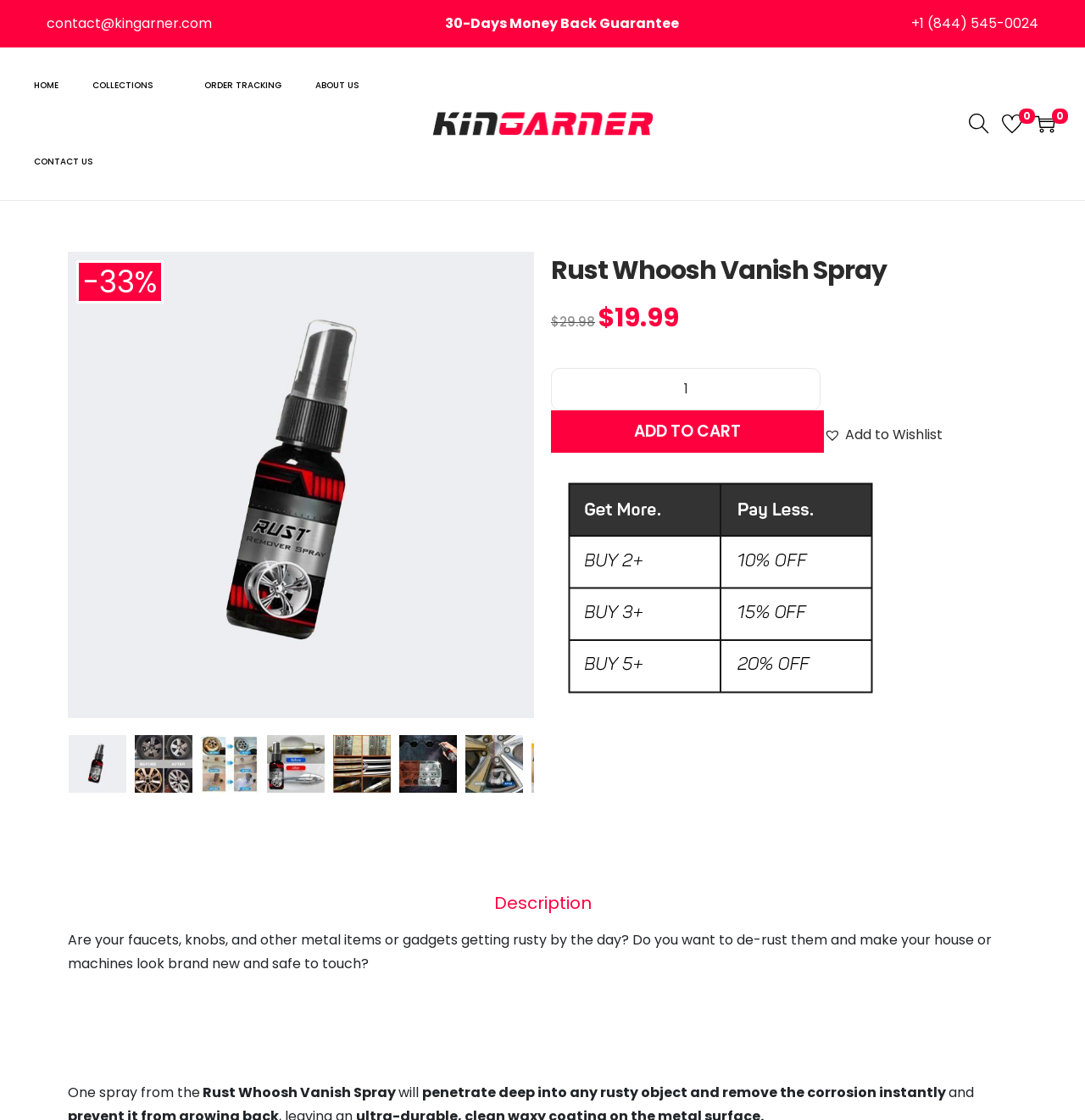Find the bounding box coordinates for the area you need to click to carry out the instruction: "Add the product to cart". The coordinates should be four float numbers between 0 and 1, indicated as [left, top, right, bottom].

[0.508, 0.366, 0.698, 0.404]